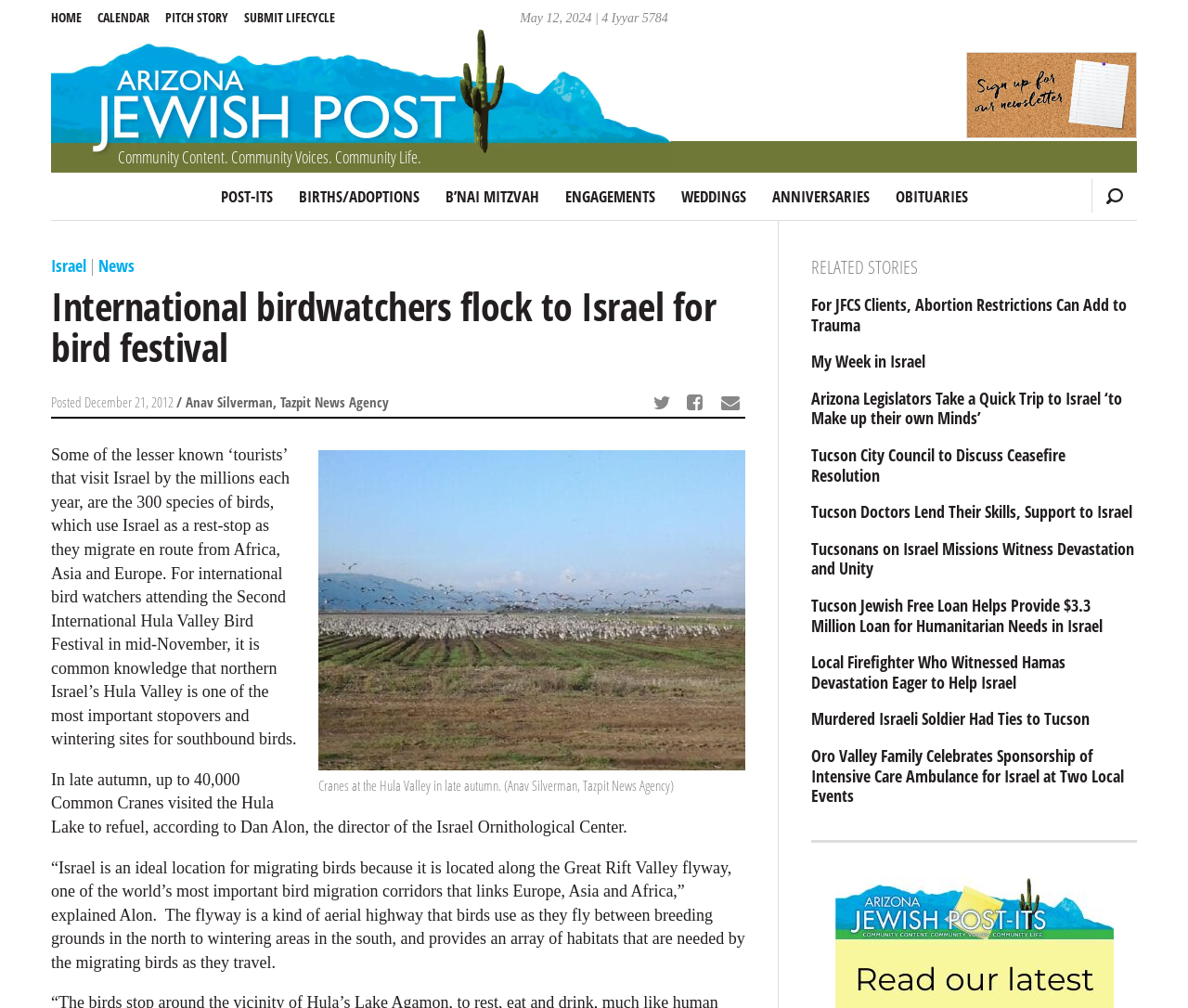What is the date of the article?
We need a detailed and exhaustive answer to the question. Please elaborate.

I found the date of the article by looking at the static text element that says 'Posted December 21, 2012' which is located below the article title.